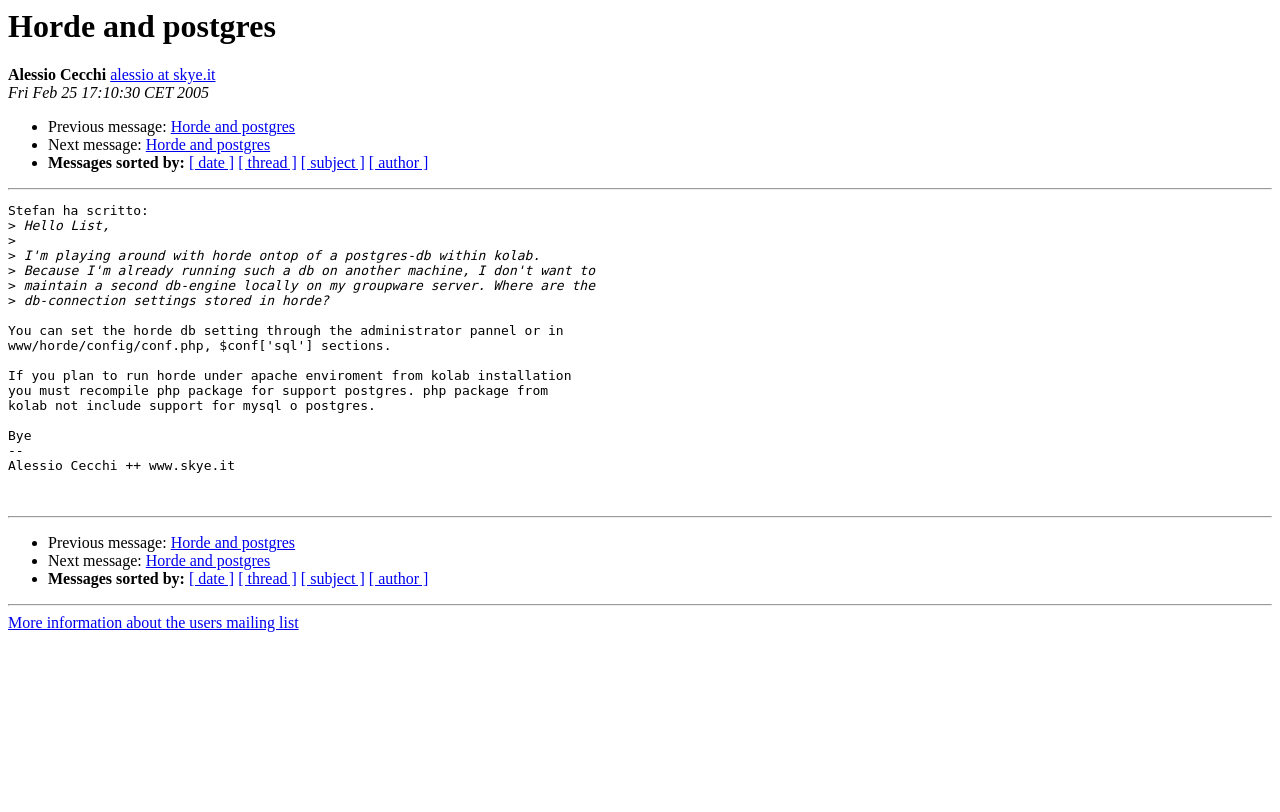Who is the recipient of the message?
Please give a detailed and elaborate answer to the question.

The recipient of the message can be determined by looking at the text 'Hello List,' which is a clear indication of the recipient's name.